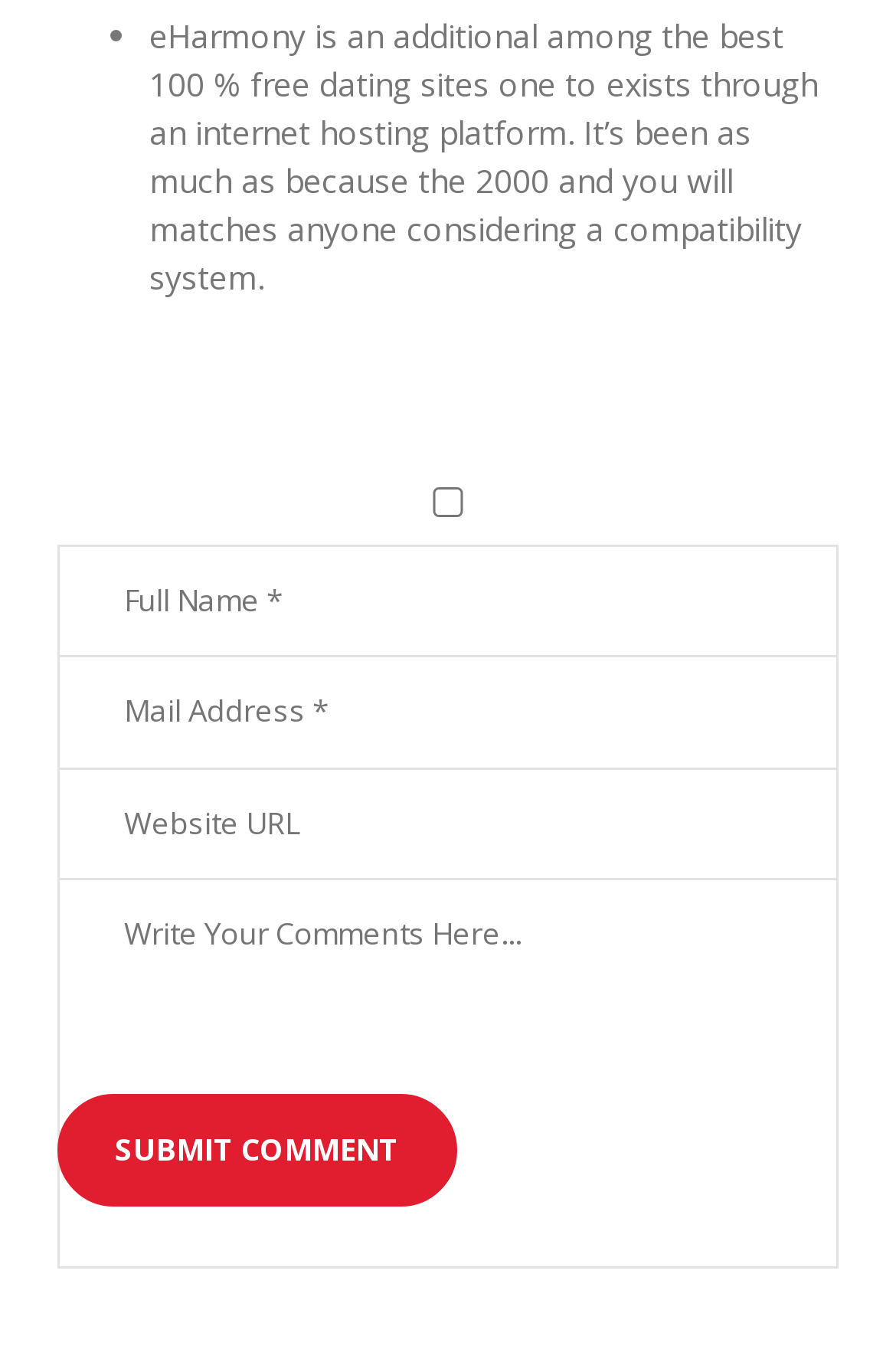Look at the image and write a detailed answer to the question: 
What is the function of the button?

The button has a static text 'SUBMIT COMMENT', indicating that its function is to submit a comment.